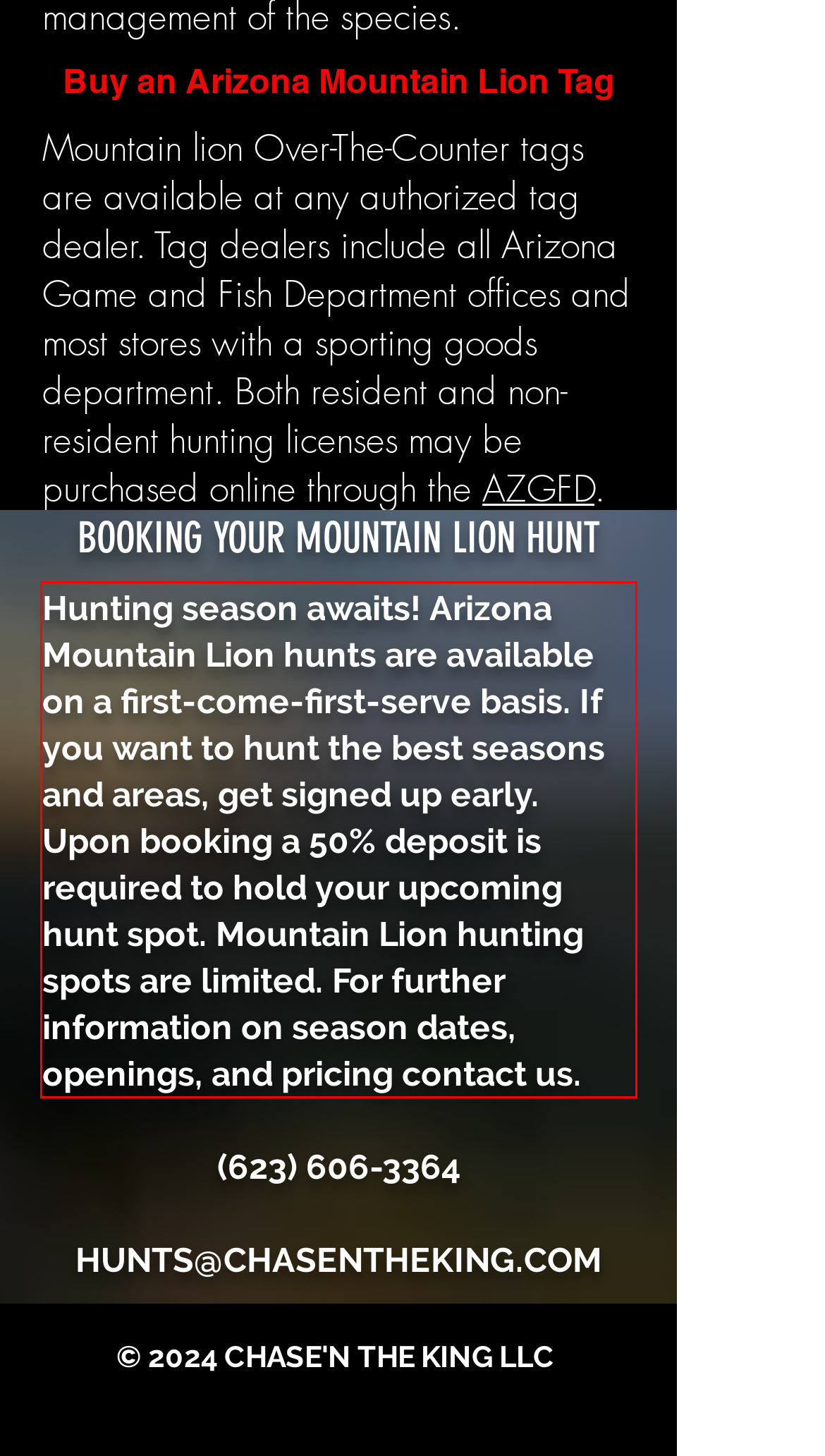Inspect the webpage screenshot that has a red bounding box and use OCR technology to read and display the text inside the red bounding box.

Hunting season awaits! Arizona Mountain Lion hunts are available on a first-come-first-serve basis. If you want to hunt the best seasons and areas, get signed up early. Upon booking a 50% deposit is required to hold your upcoming hunt spot. Mountain Lion hunting spots are limited. For further information on season dates, openings, and pricing contact us.